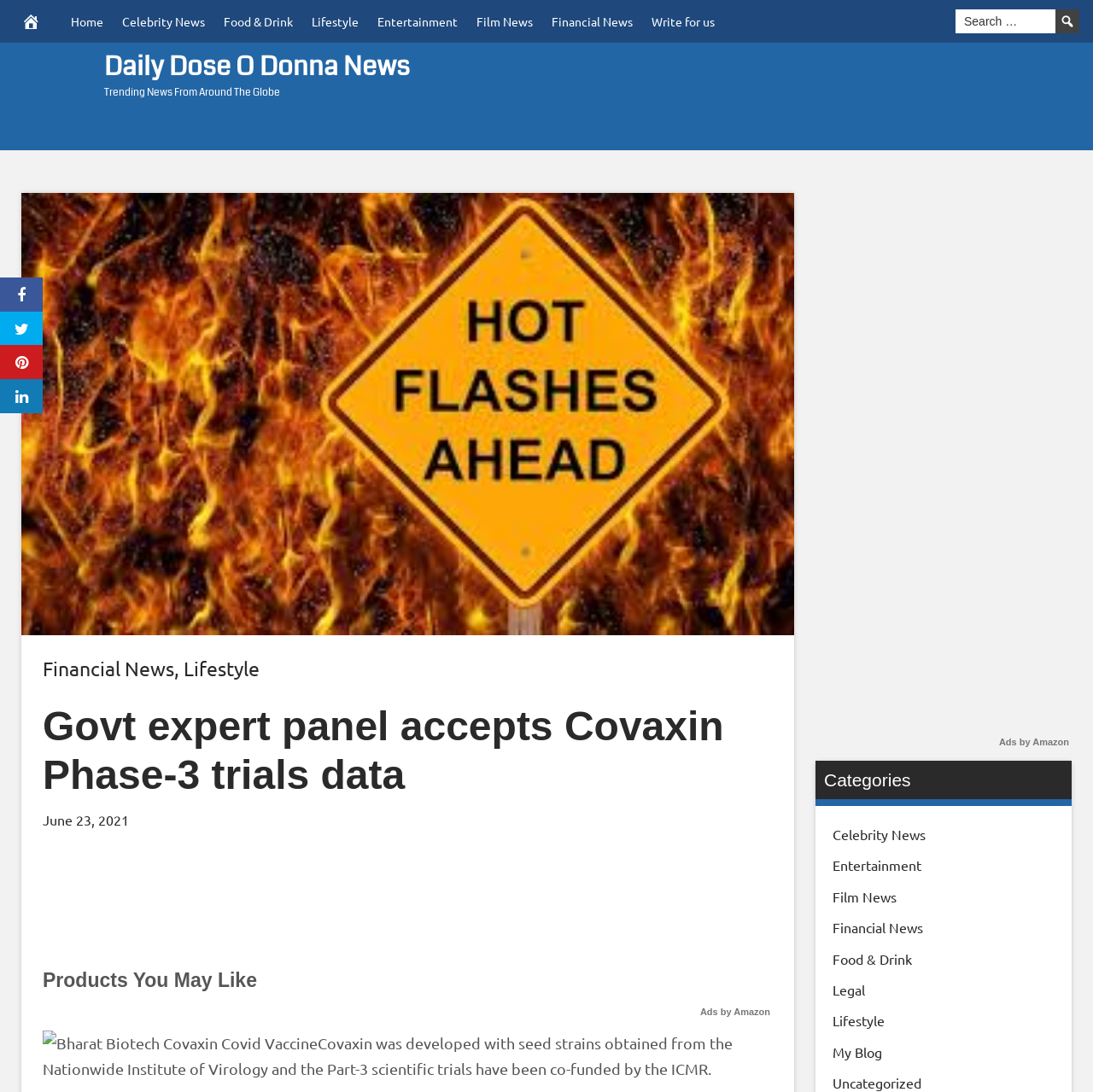Please provide a brief answer to the following inquiry using a single word or phrase:
What is the name of the institute mentioned in the article?

Nationwide Institute of Virology